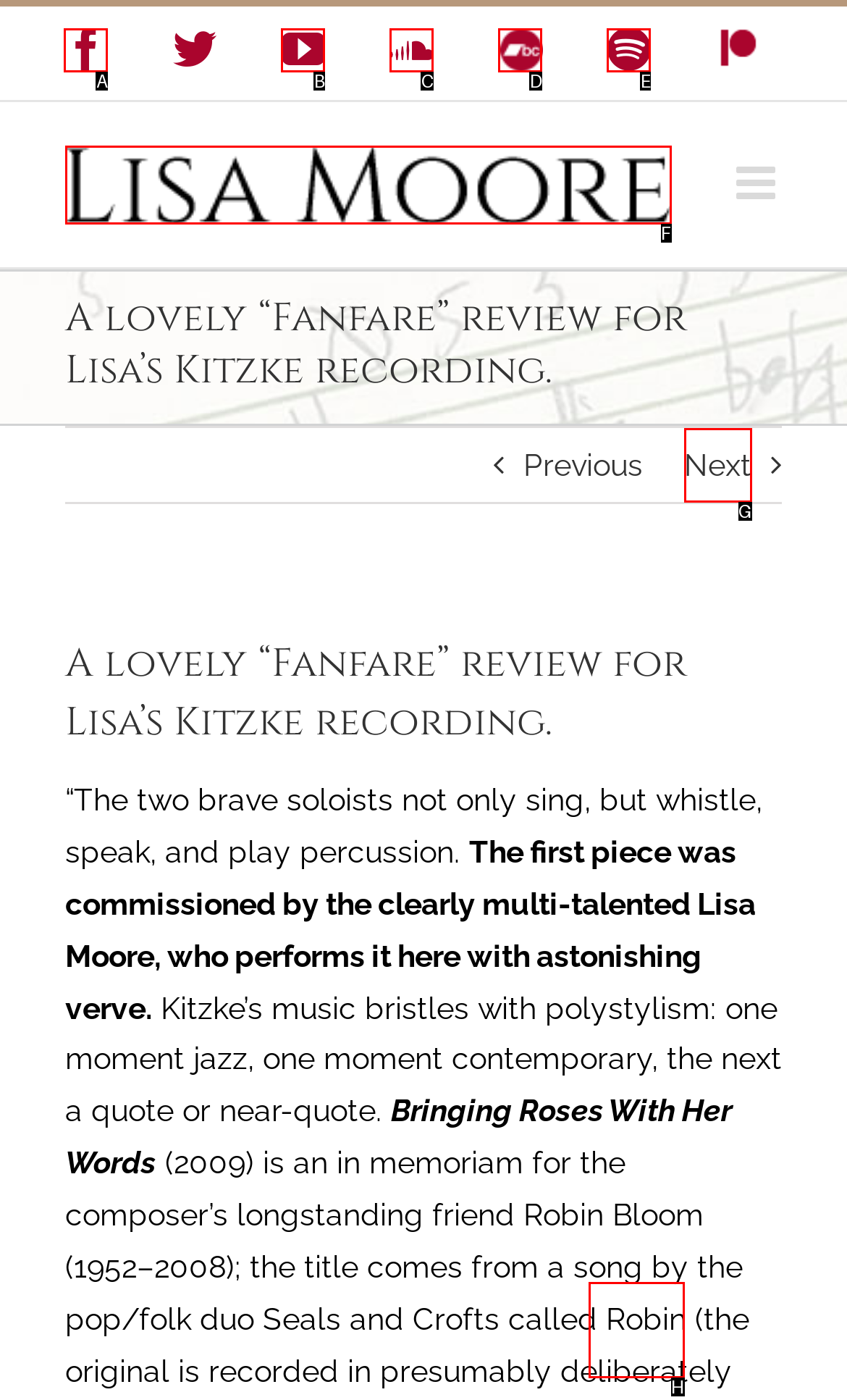Looking at the description: Facebook, identify which option is the best match and respond directly with the letter of that option.

A